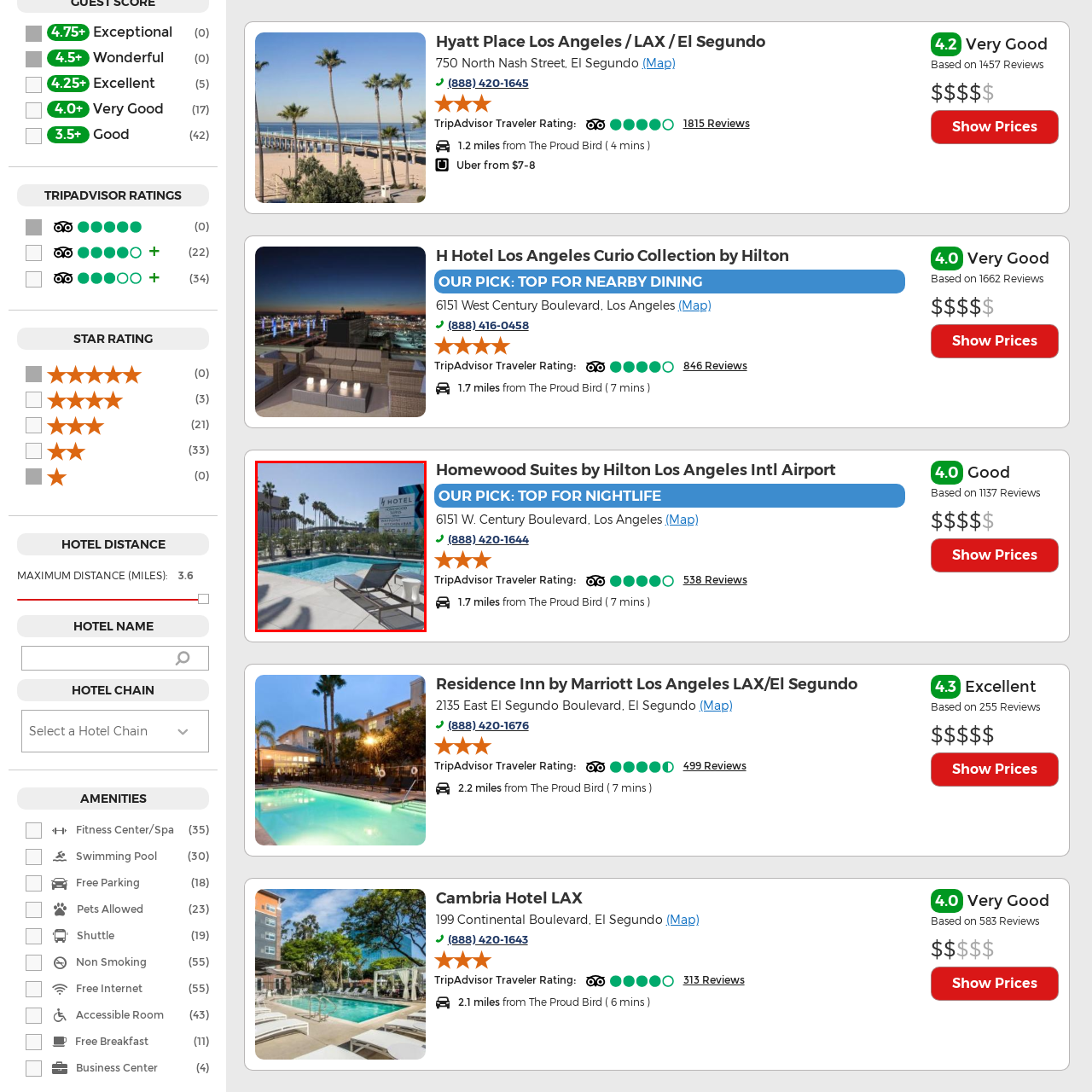What is the purpose of the small side table?
Inspect the part of the image highlighted by the red bounding box and give a detailed answer to the question.

The caption states that the lounge chair is 'complemented by a small side table', implying that the table is meant to accompany the chair, likely for guests to place their drinks or other items.